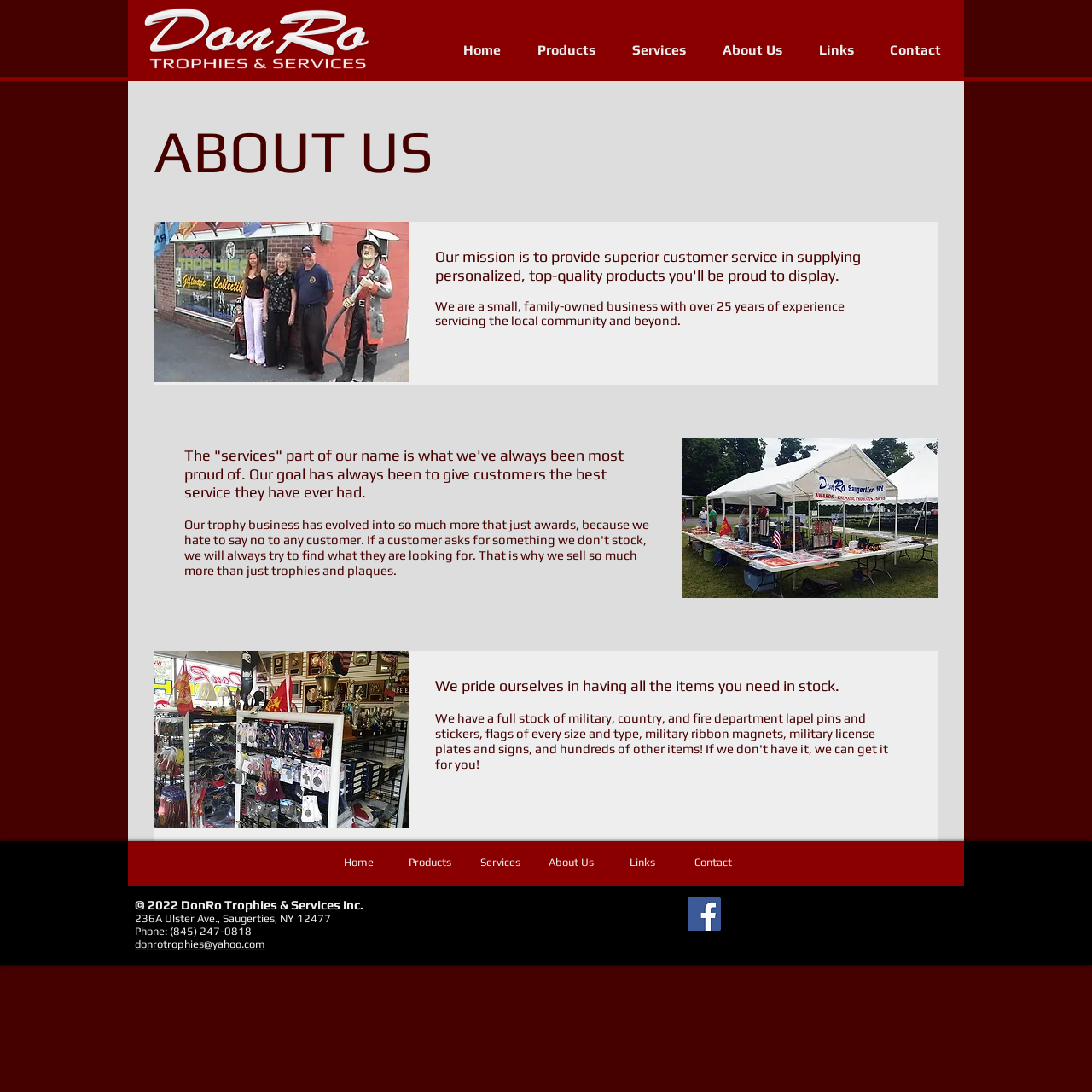Please predict the bounding box coordinates of the element's region where a click is necessary to complete the following instruction: "click the Home link". The coordinates should be represented by four float numbers between 0 and 1, i.e., [left, top, right, bottom].

[0.409, 0.037, 0.477, 0.055]